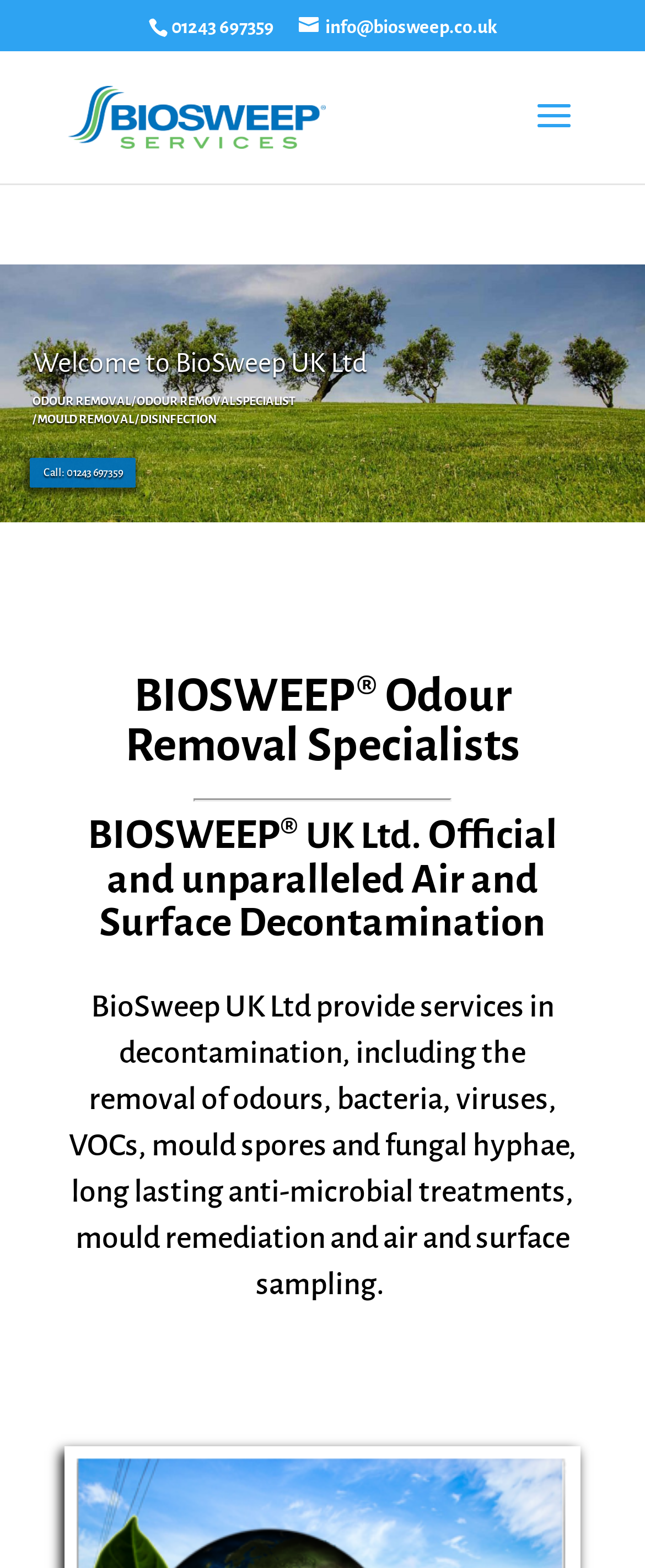Answer the question using only a single word or phrase: 
What is the name of the company?

BioSweep UK Ltd